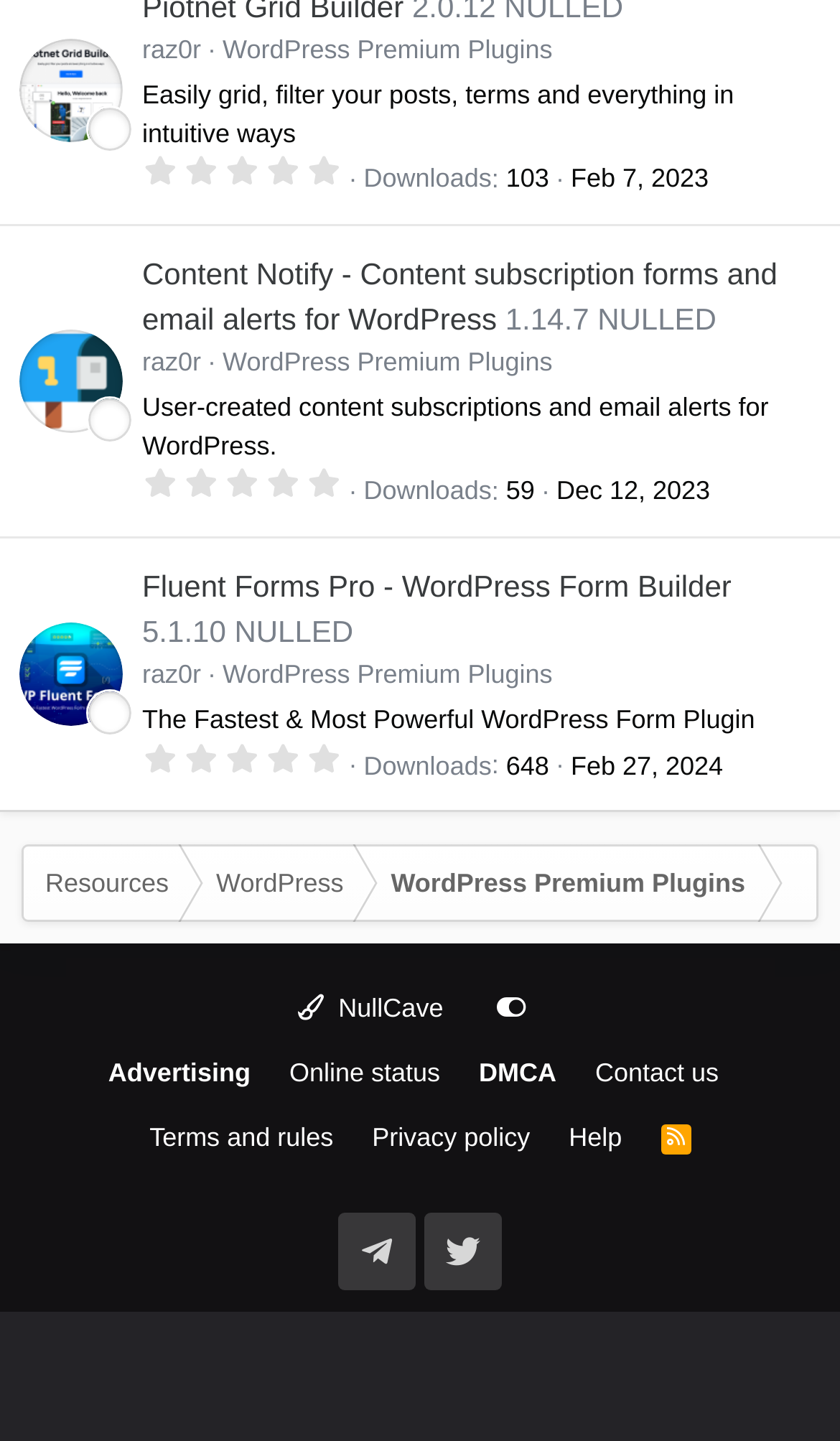By analyzing the image, answer the following question with a detailed response: What is the version of the third plugin?

The third plugin is 'Fluent Forms Pro - WordPress Form Builder', and its version can be found in the static text element with the text '5.1.10 NULLED'.